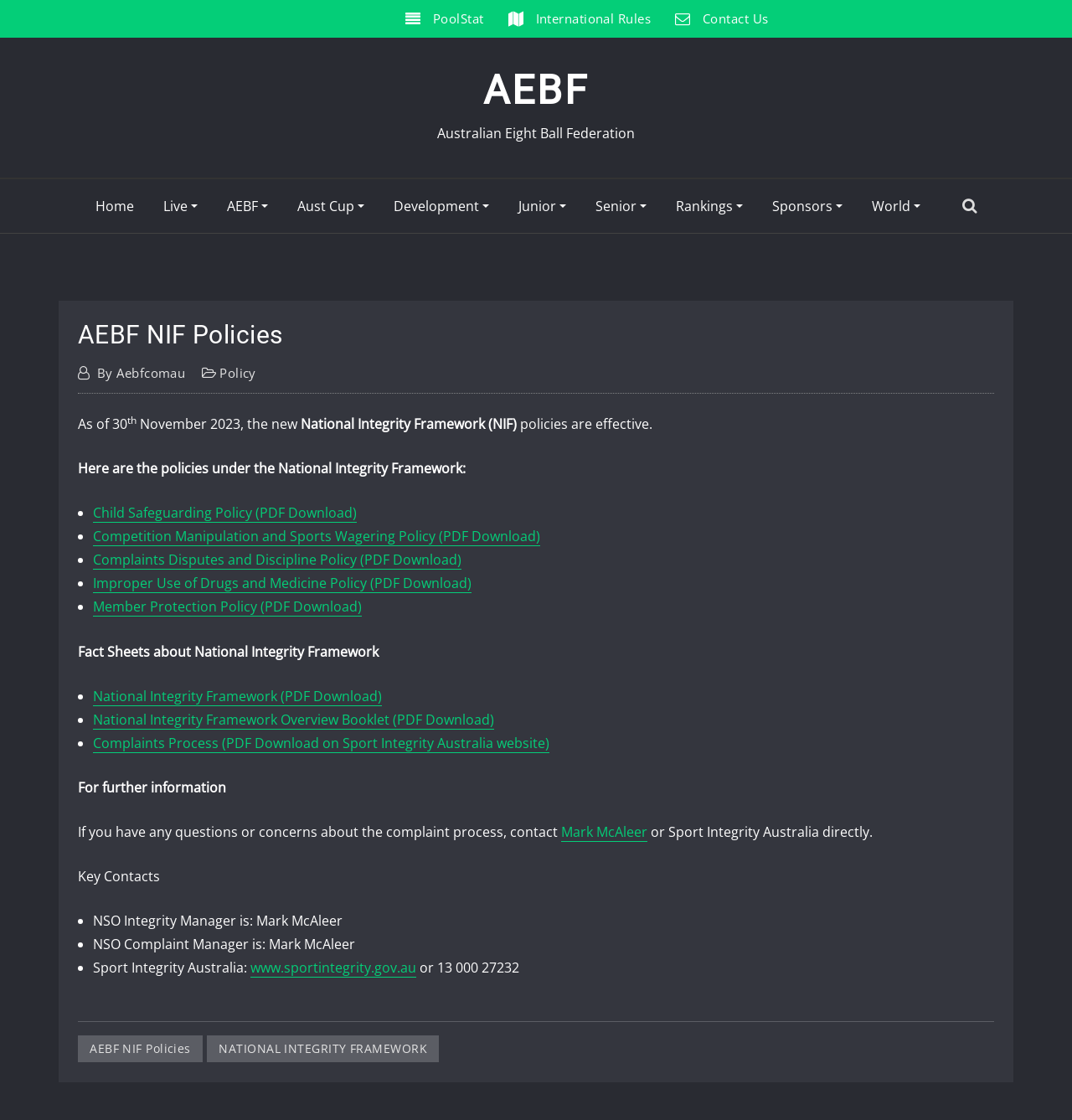By analyzing the image, answer the following question with a detailed response: What is the website of Sport Integrity Australia?

The answer can be found in the link element with the text 'www.sportintegrity.gov.au' which is a child of the static text element 'Sport Integrity Australia:'.